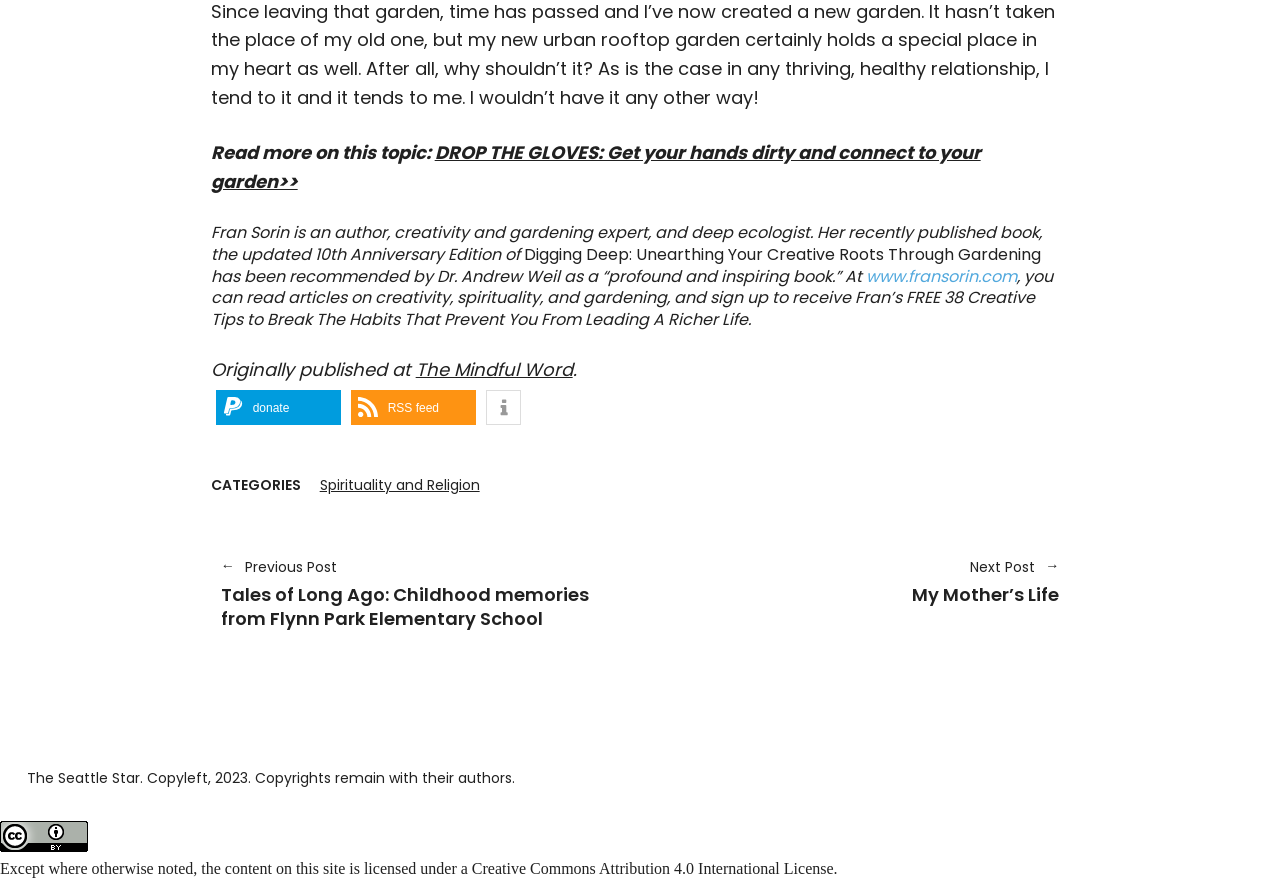Determine the bounding box for the described UI element: "Creative Commons Attribution 4.0 International".

[0.369, 0.978, 0.609, 0.997]